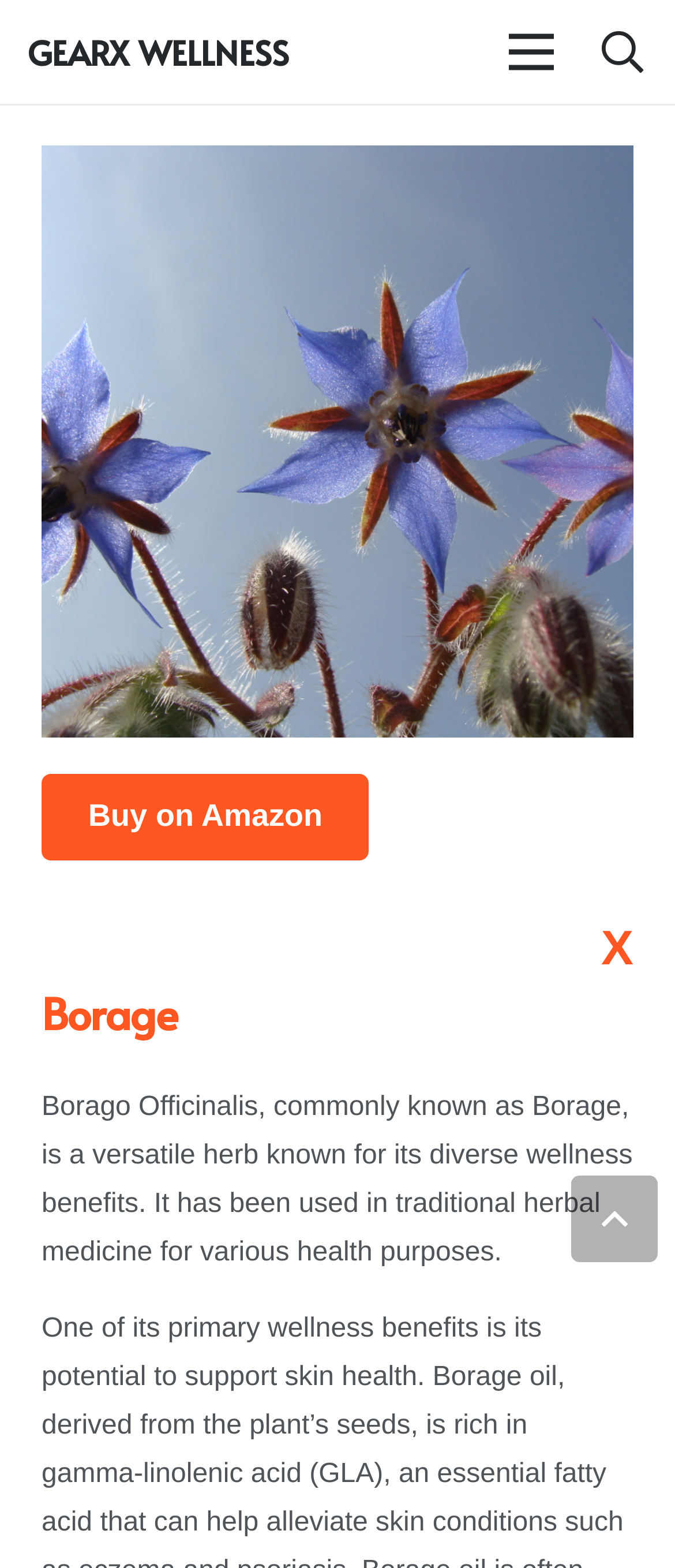Determine the bounding box for the described UI element: "aria-label="Search"".

[0.854, 0.0, 0.99, 0.066]